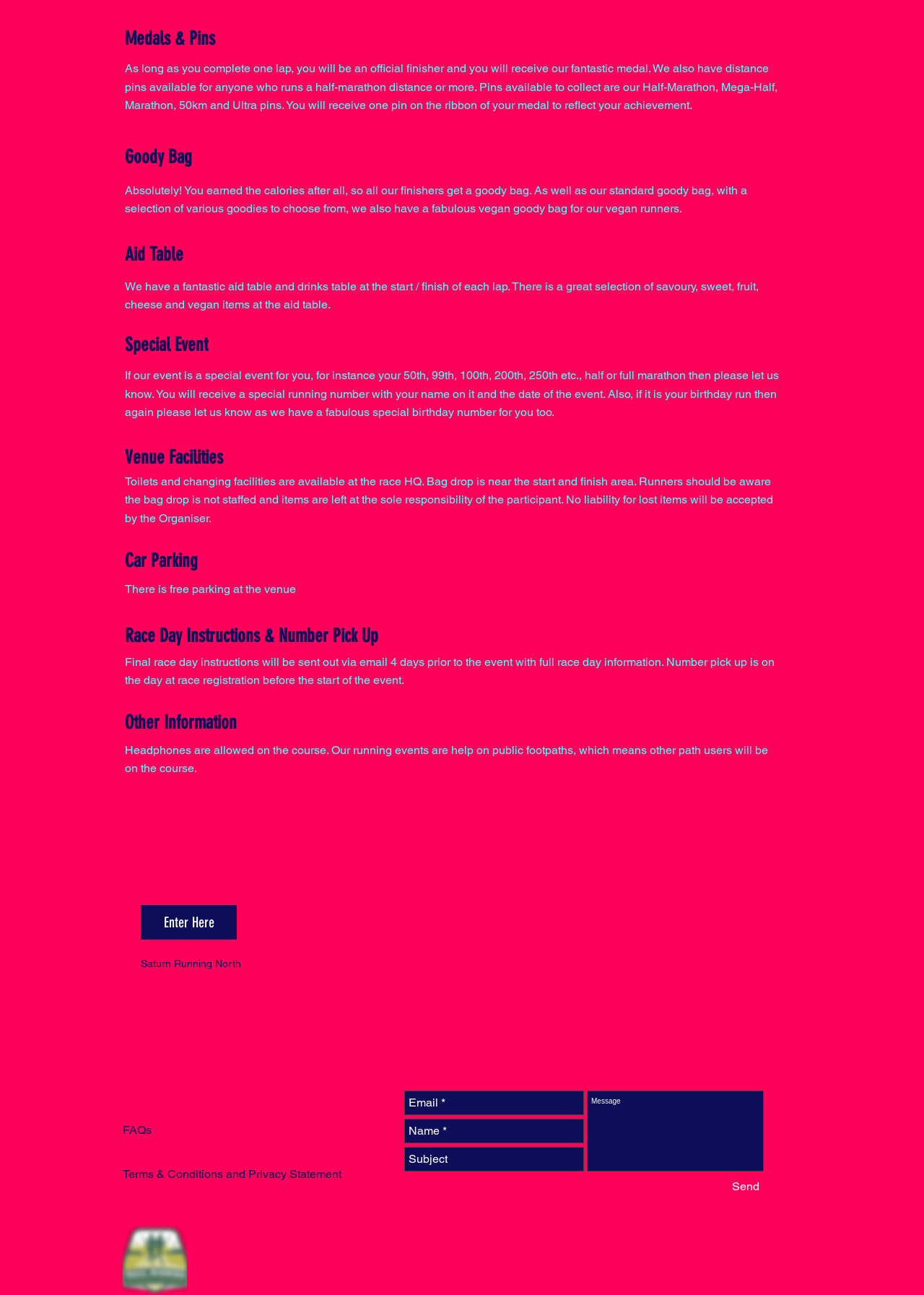Identify the bounding box coordinates of the specific part of the webpage to click to complete this instruction: "click on Login".

None